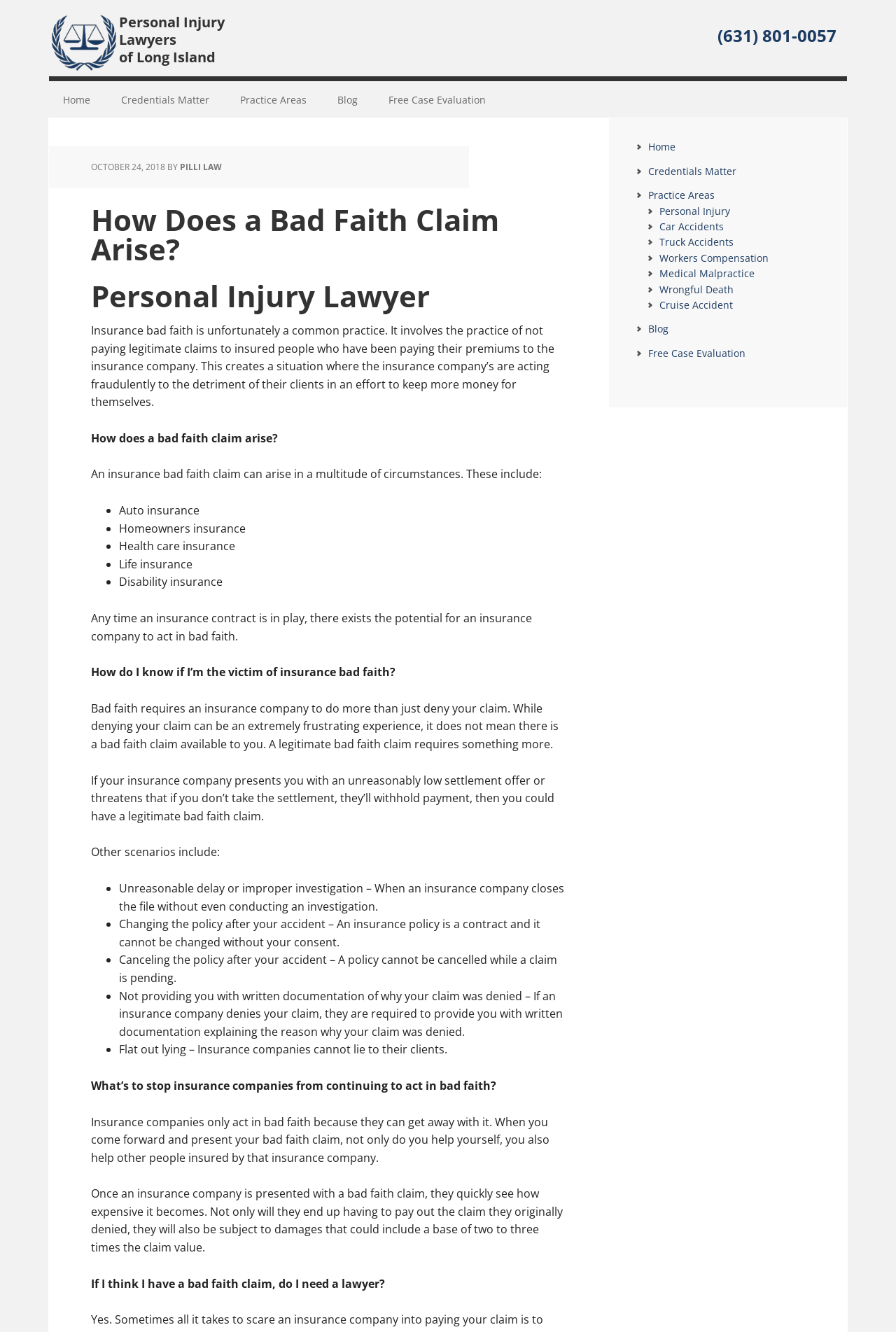Why do insurance companies act in bad faith?
Make sure to answer the question with a detailed and comprehensive explanation.

The webpage explains that insurance companies act in bad faith because they can get away with it, and it is only when someone comes forward with a bad faith claim that they are held accountable.